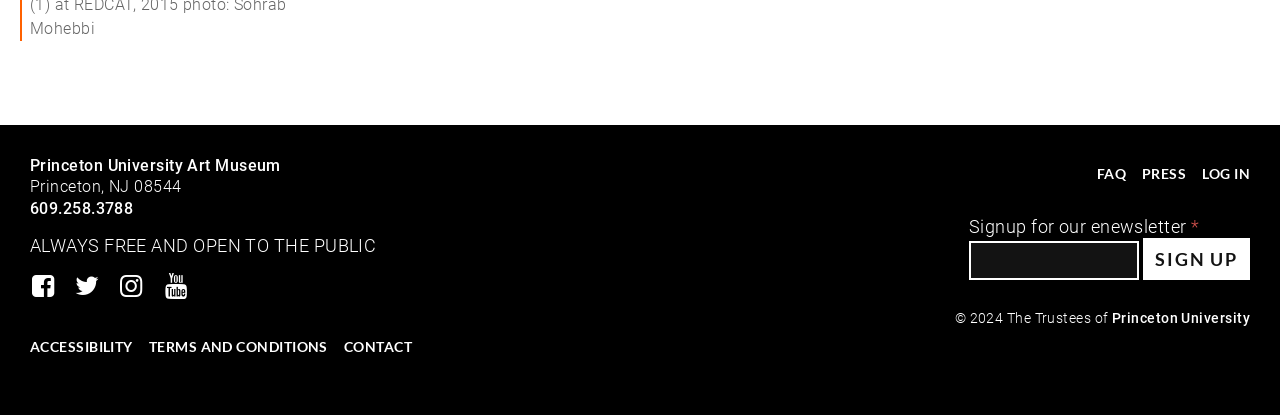How many links are available in the footer section?
Please answer the question with a detailed and comprehensive explanation.

The footer section has links to ACCESSIBILITY, TERMS AND CONDITIONS, CONTACT, FAQ, and PRESS.